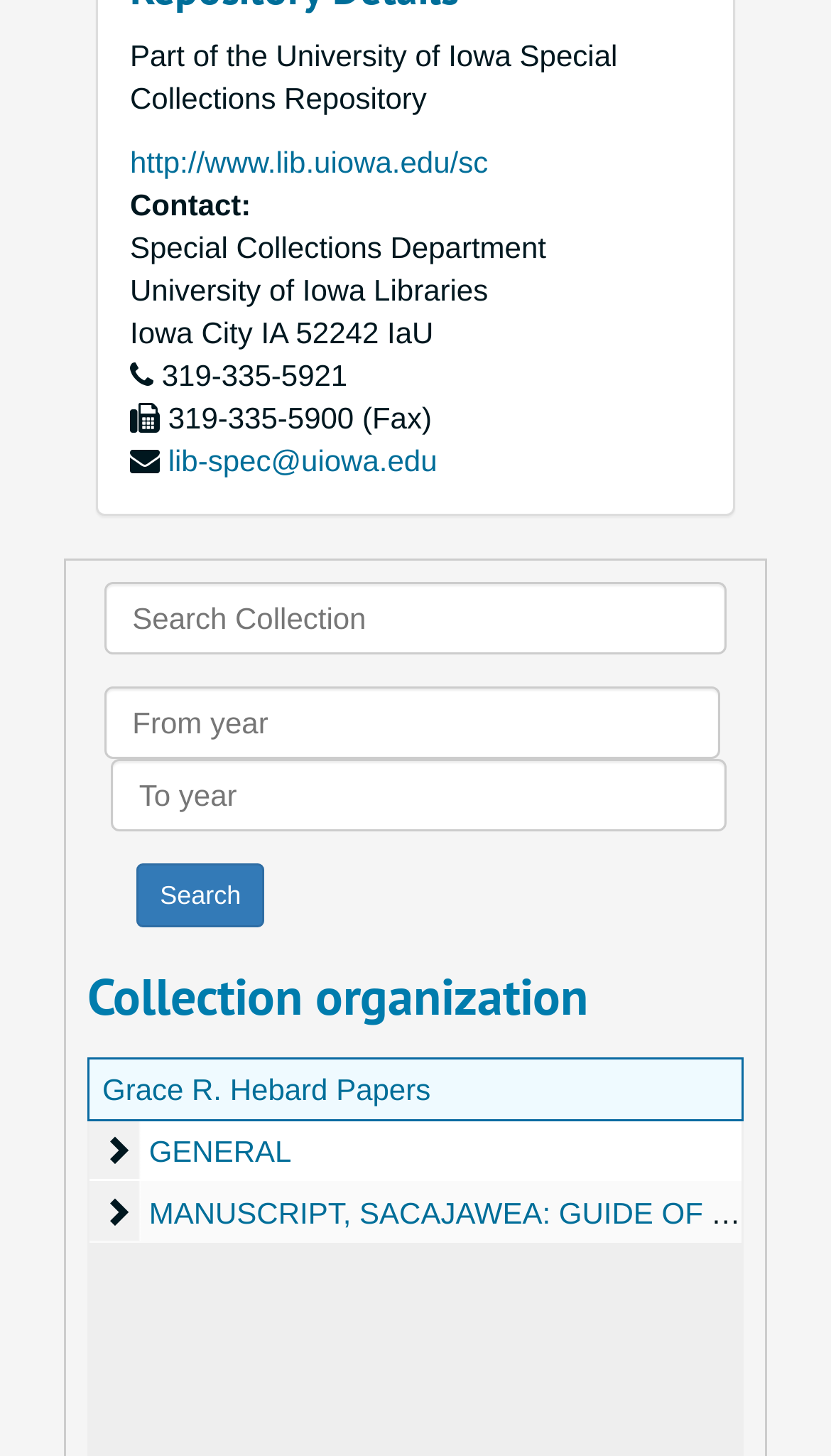Provide a short answer to the following question with just one word or phrase: What is the name of the department?

Special Collections Department